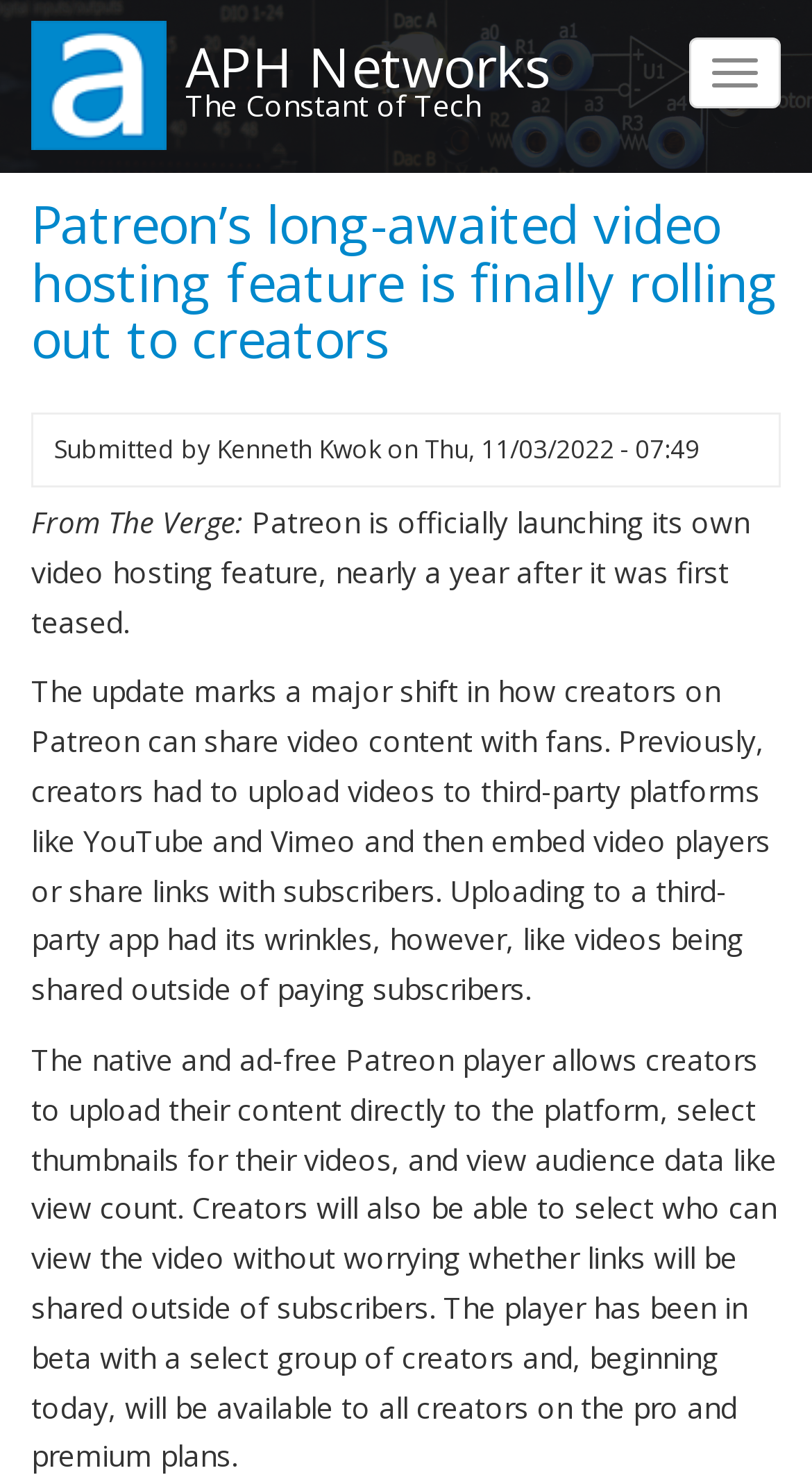Please specify the bounding box coordinates in the format (top-left x, top-left y, bottom-right x, bottom-right y), with values ranging from 0 to 1. Identify the bounding box for the UI component described as follows: January 19, 2024

None